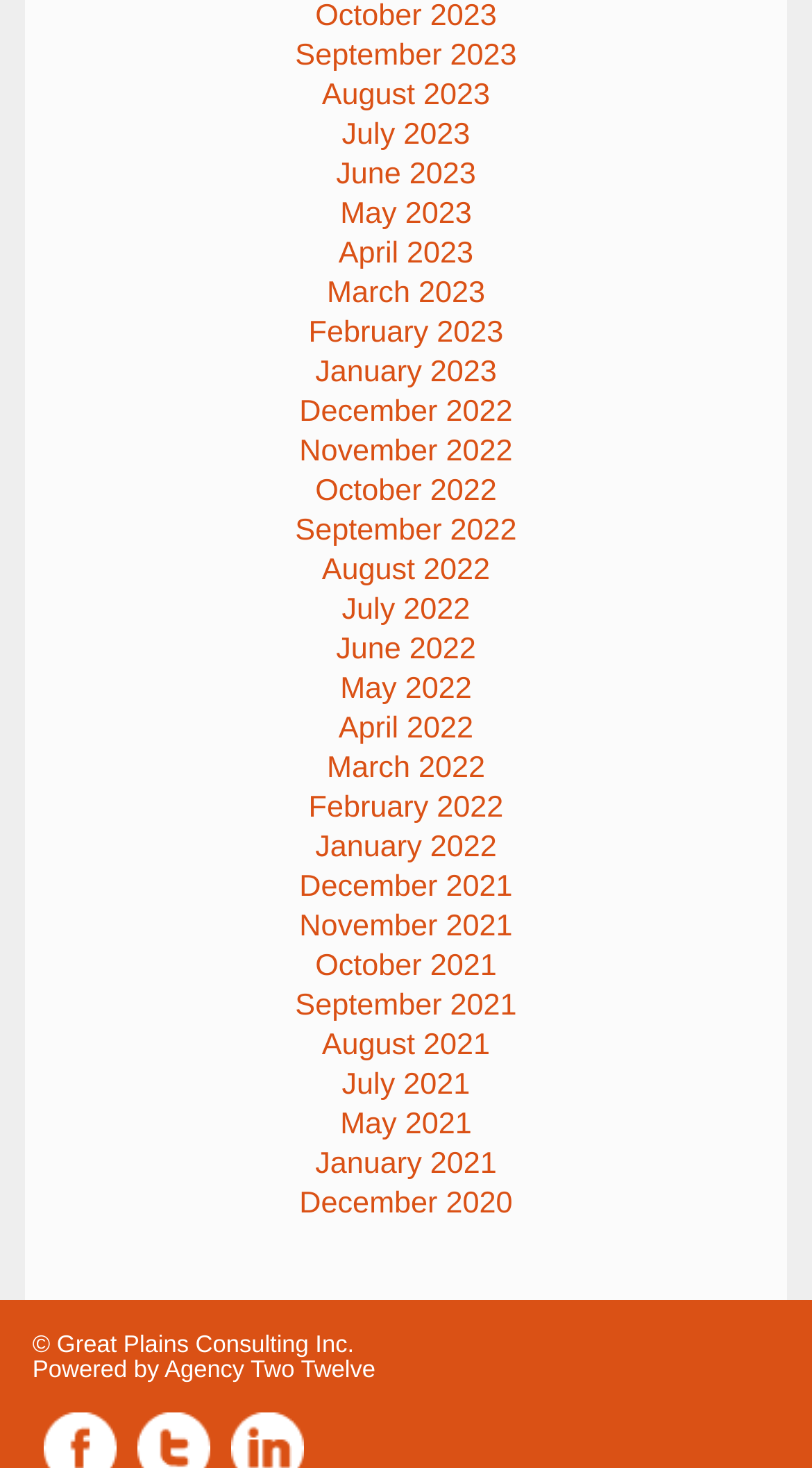Find the bounding box coordinates of the element to click in order to complete the given instruction: "View September 2023."

[0.364, 0.026, 0.636, 0.049]